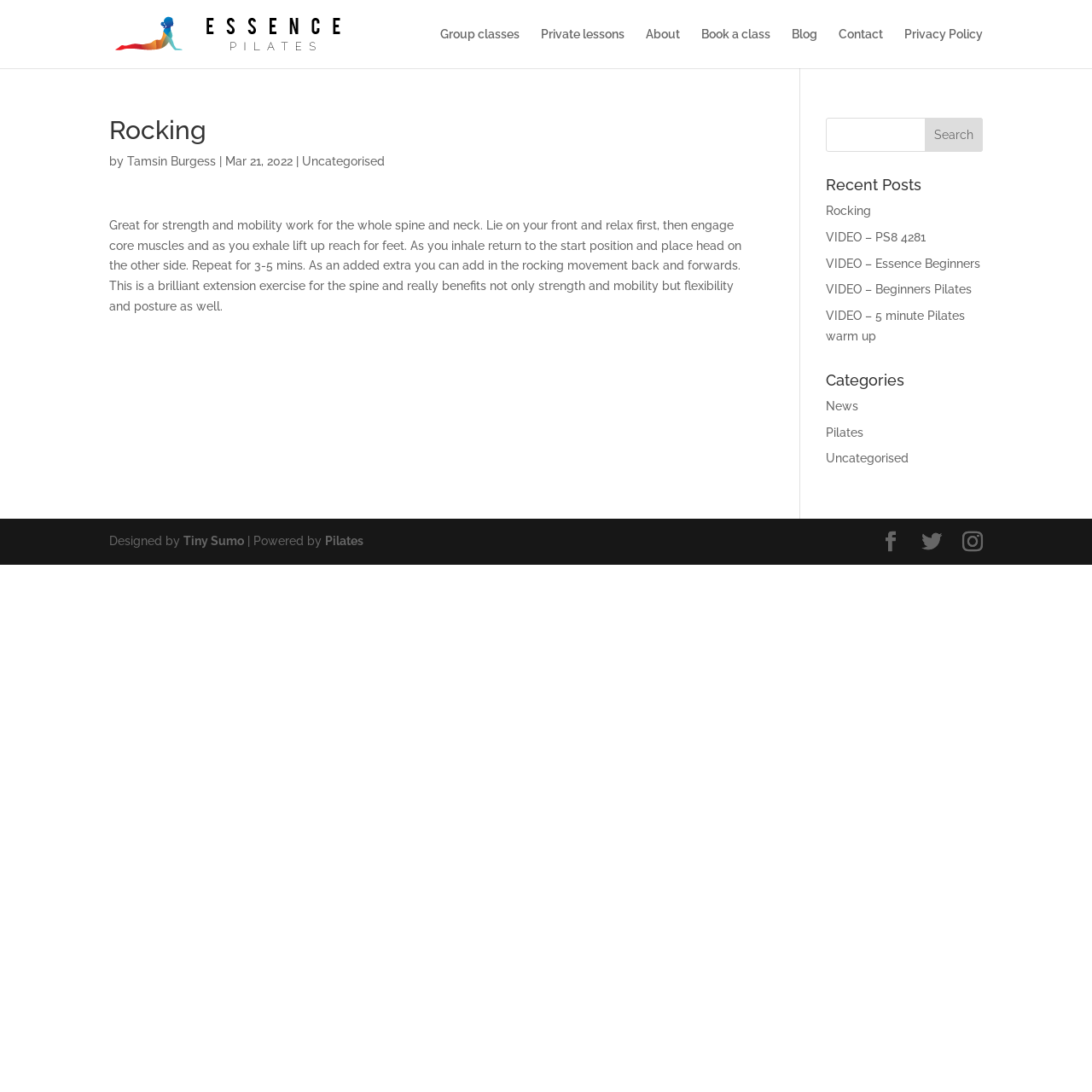Pinpoint the bounding box coordinates of the clickable area necessary to execute the following instruction: "Visit the 'About' page". The coordinates should be given as four float numbers between 0 and 1, namely [left, top, right, bottom].

[0.591, 0.026, 0.623, 0.062]